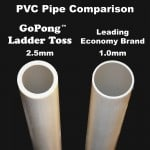Provide a thorough description of the image, including all visible elements.

The image presents a comparison of PVC pipes used in ladder toss games, featuring the GoPong Ladder Toss pipe on the left labeled as "2.5mm" and a "Leading Economy Brand" pipe on the right labeled as "1.0mm." This visual highlights the significant difference in thickness between the two pipes, emphasizing the sturdiness and durability of the GoPong product. Such a design choice contributes to a more stable and robust playing experience, reducing the likelihood of tipping during gameplay. This comparison is essential for consumers looking to evaluate the quality and longevity of ladder toss sets available on the market.